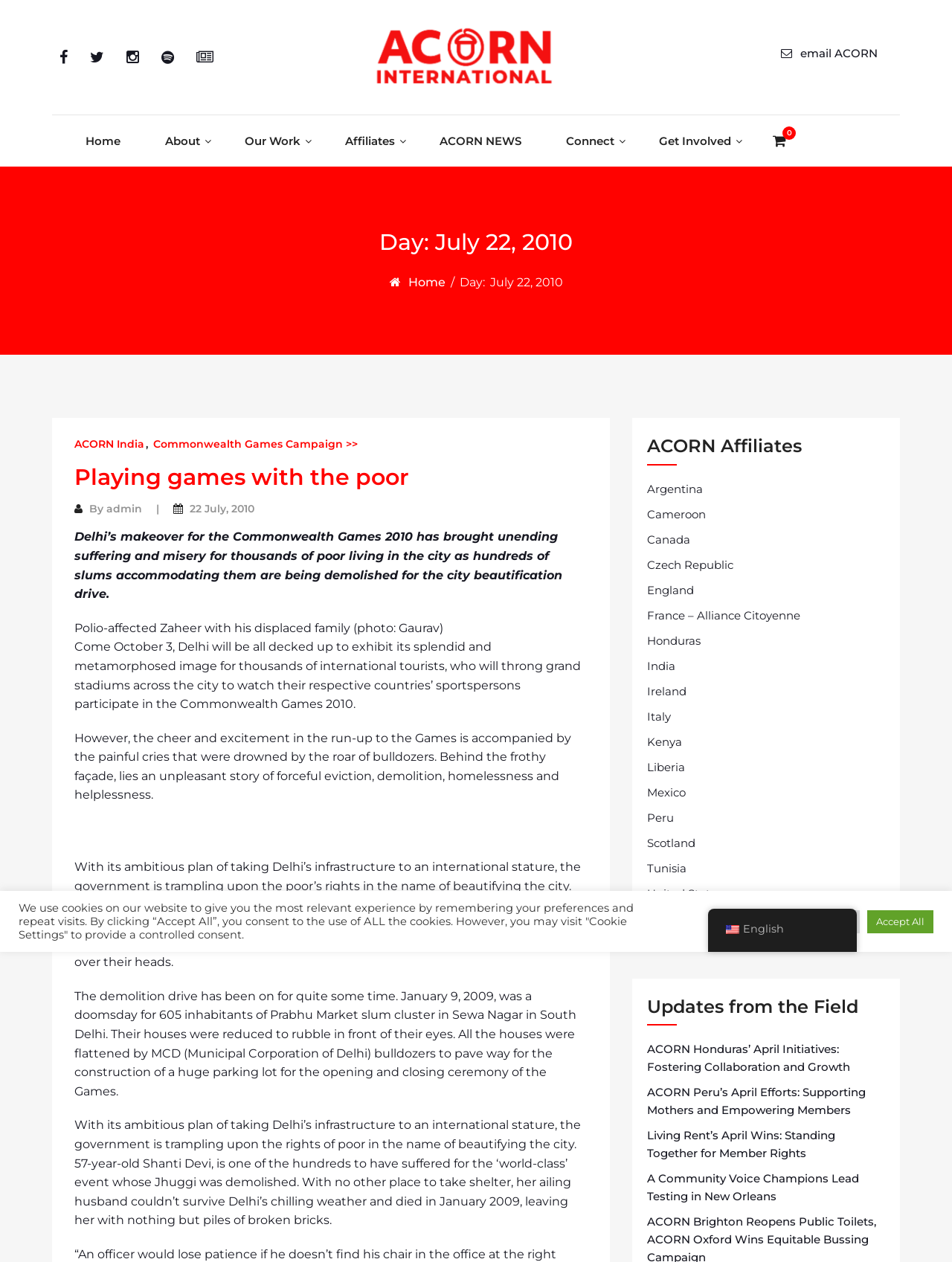Kindly determine the bounding box coordinates for the area that needs to be clicked to execute this instruction: "Read the article about Playing games with the poor".

[0.078, 0.365, 0.617, 0.391]